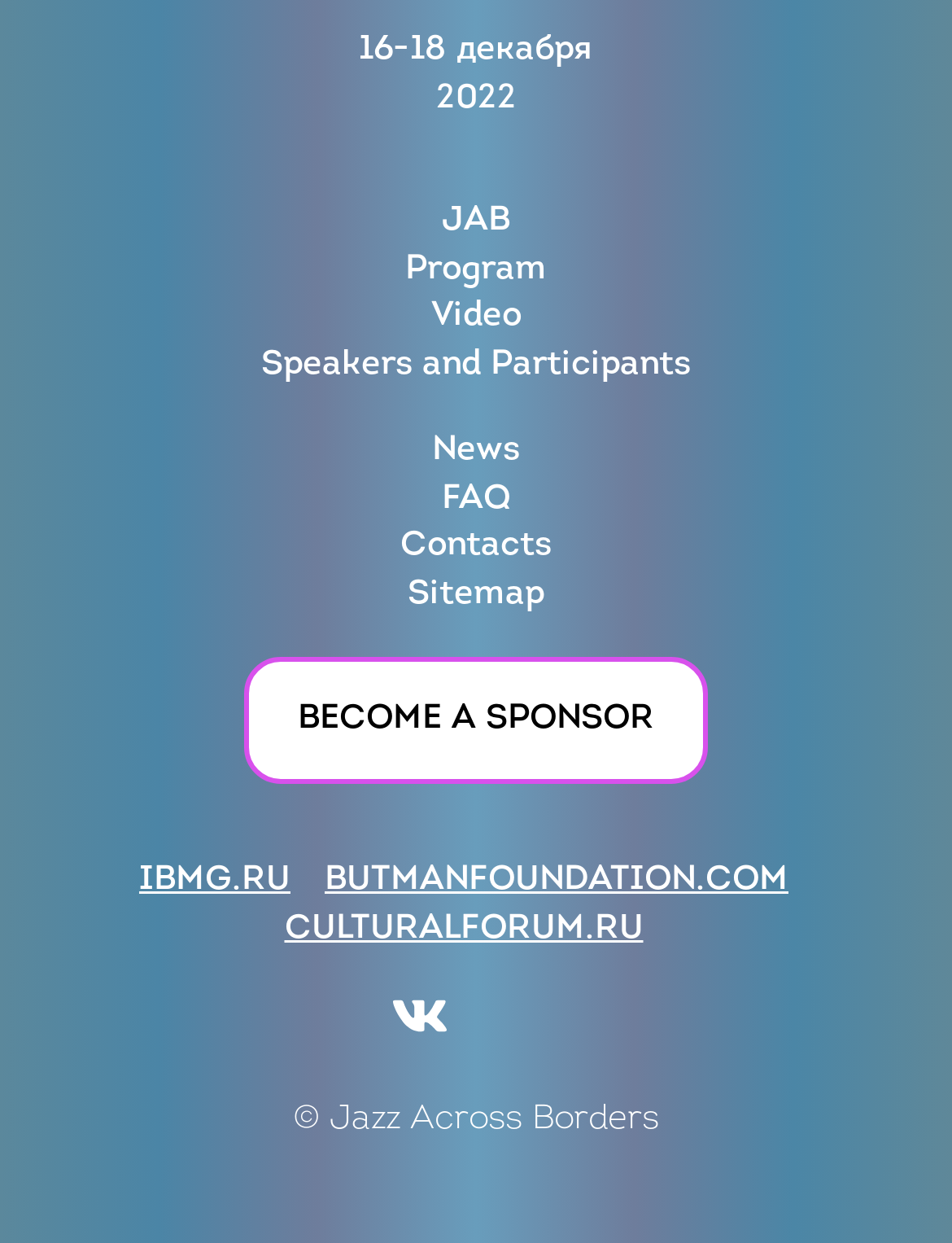What is the name of the organization at the bottom of the webpage?
Please answer the question with a detailed response using the information from the screenshot.

At the bottom of the webpage, there is a static text element that reads '© Jazz Across Borders', which indicates that the organization's name is Jazz Across Borders.